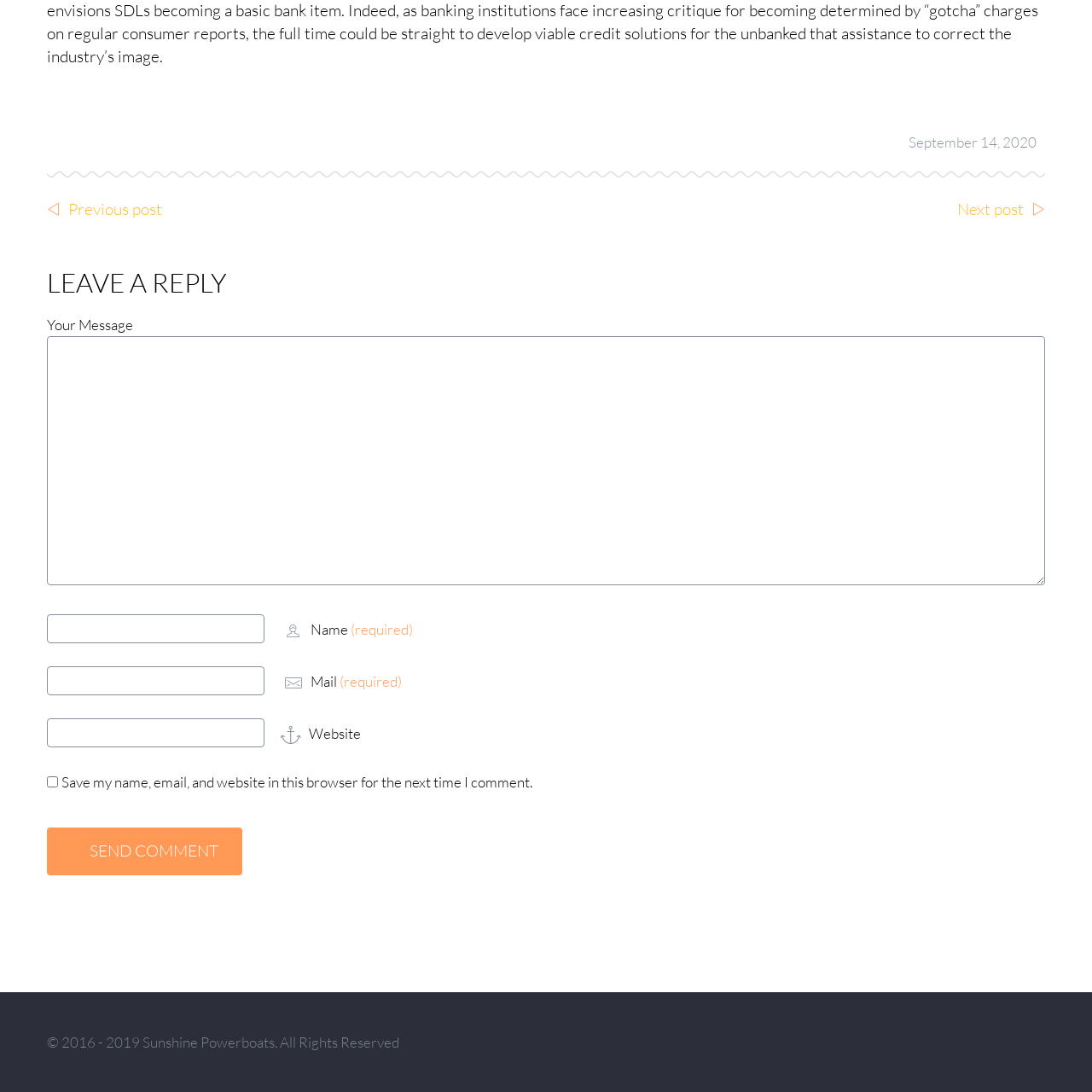What is the function of the checkbox?
Look at the screenshot and respond with one word or a short phrase.

To save user information